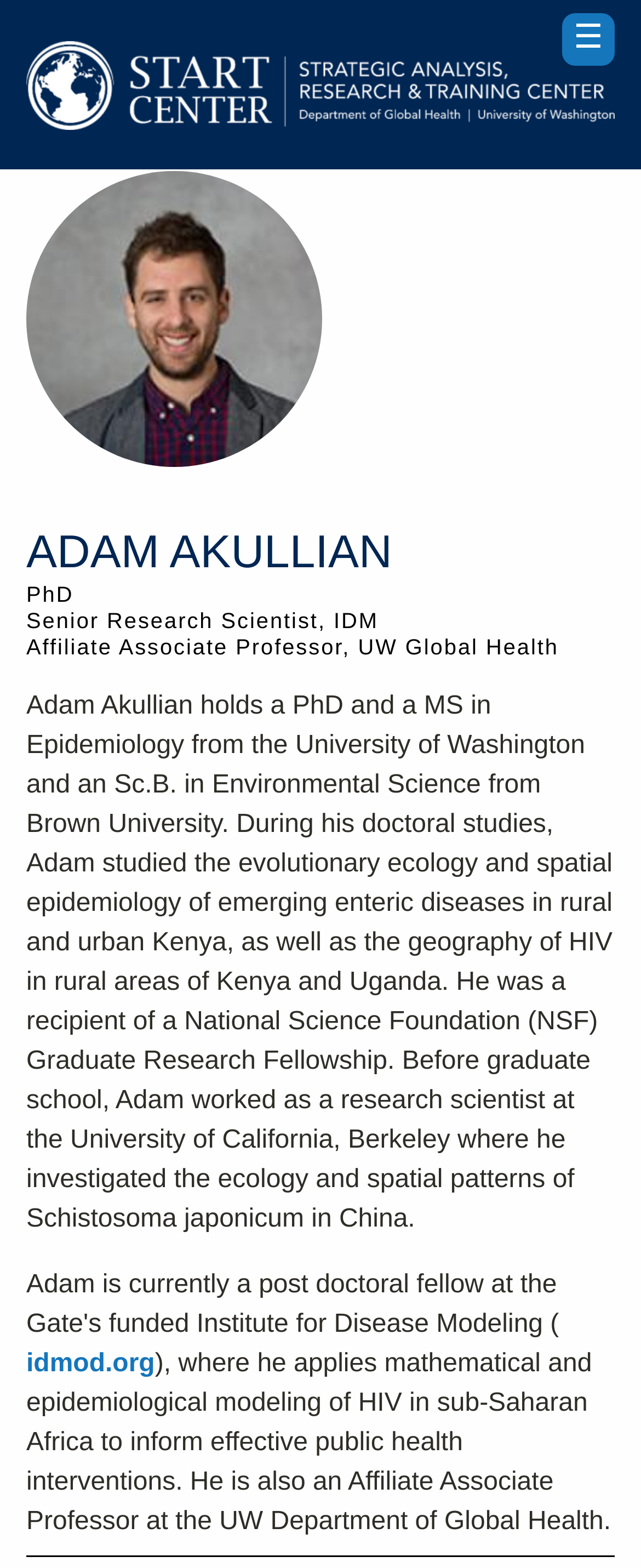Please answer the following question using a single word or phrase: 
What is the affiliation of Adam Akullian apart from START Center?

UW Global Health